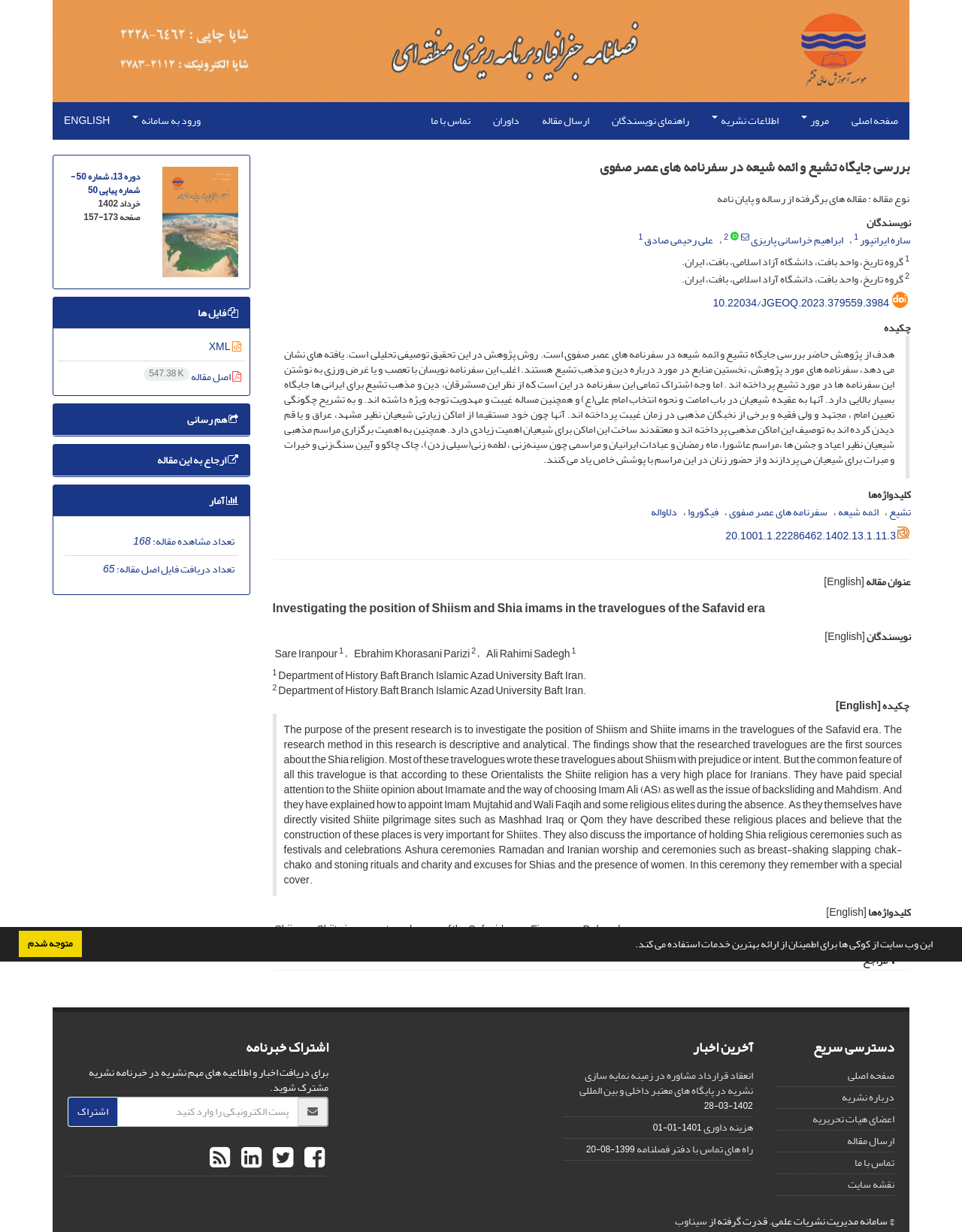Identify the bounding box coordinates for the region of the element that should be clicked to carry out the instruction: "click the link to the main page". The bounding box coordinates should be four float numbers between 0 and 1, i.e., [left, top, right, bottom].

[0.873, 0.083, 0.945, 0.114]